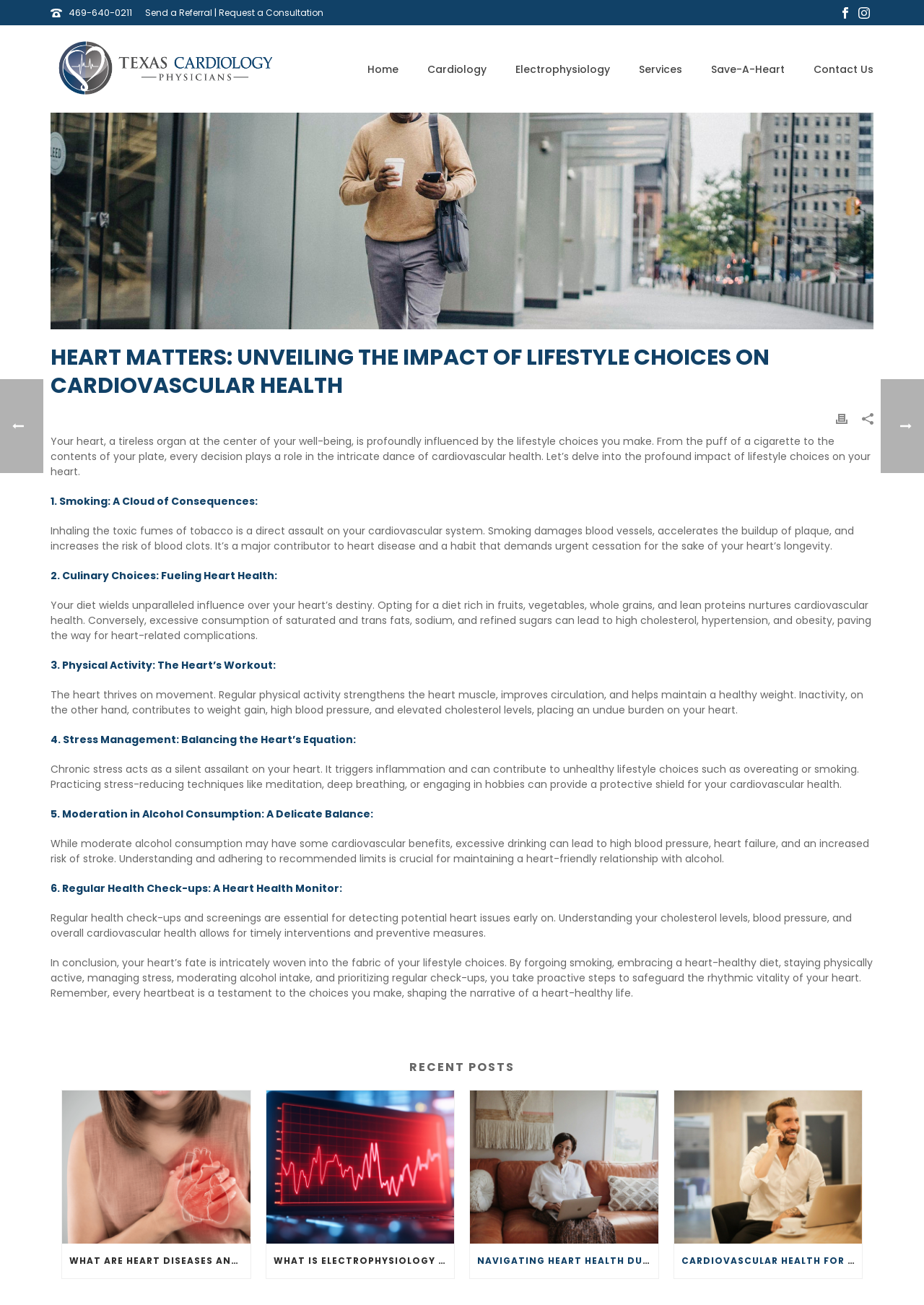What is the name of the organization?
Provide a concise answer using a single word or phrase based on the image.

TEXAS CARDIOLOGY PHYSICIANS